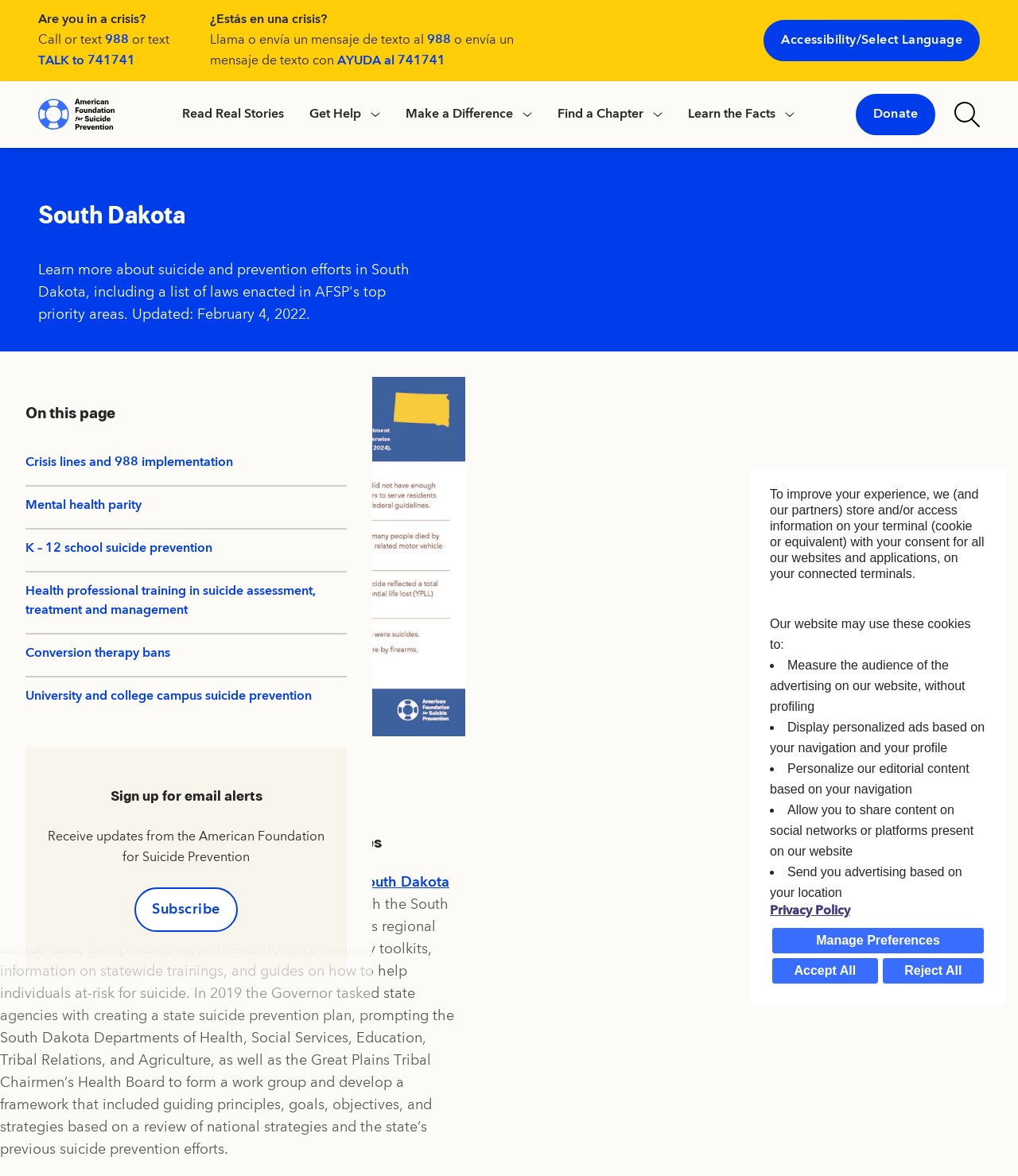Please determine the bounding box coordinates, formatted as (top-left x, top-left y, bottom-right x, bottom-right y), with all values as floating point numbers between 0 and 1. Identify the bounding box of the region described as: Reject All

[0.866, 0.814, 0.967, 0.837]